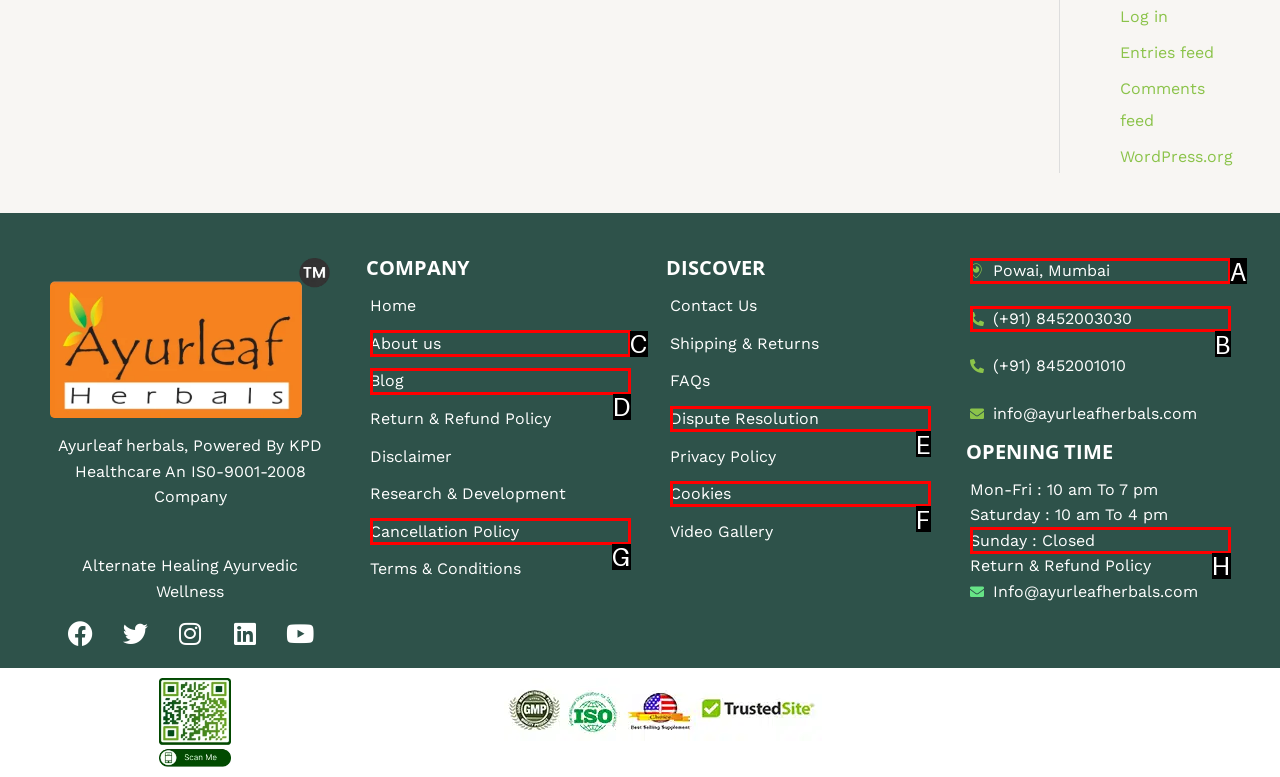Given the task: Call (+91) 8452003030, point out the letter of the appropriate UI element from the marked options in the screenshot.

B